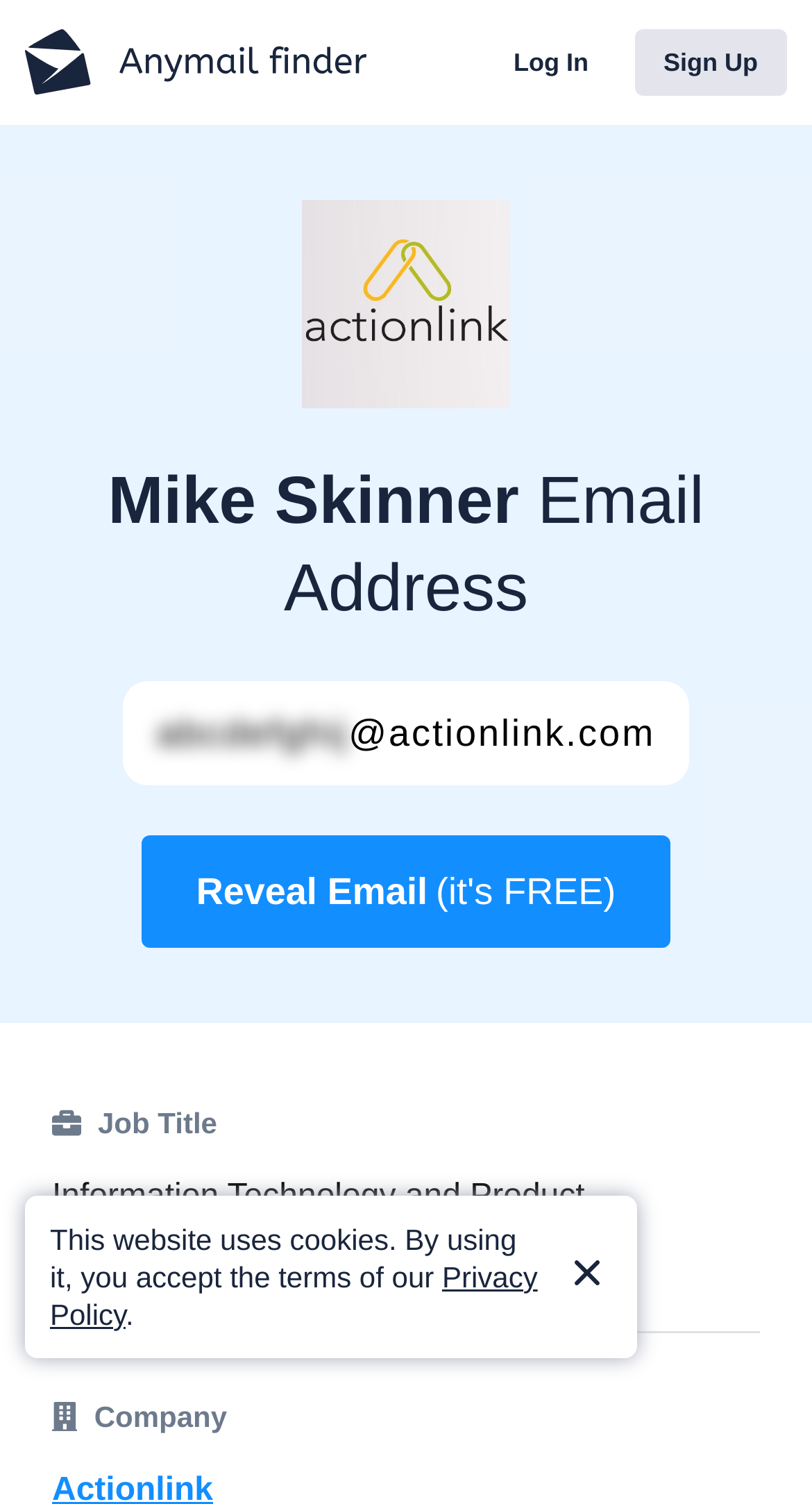Use a single word or phrase to answer the question:
What is the email address of Mike Skinner?

abcdefghij@actionlink.com